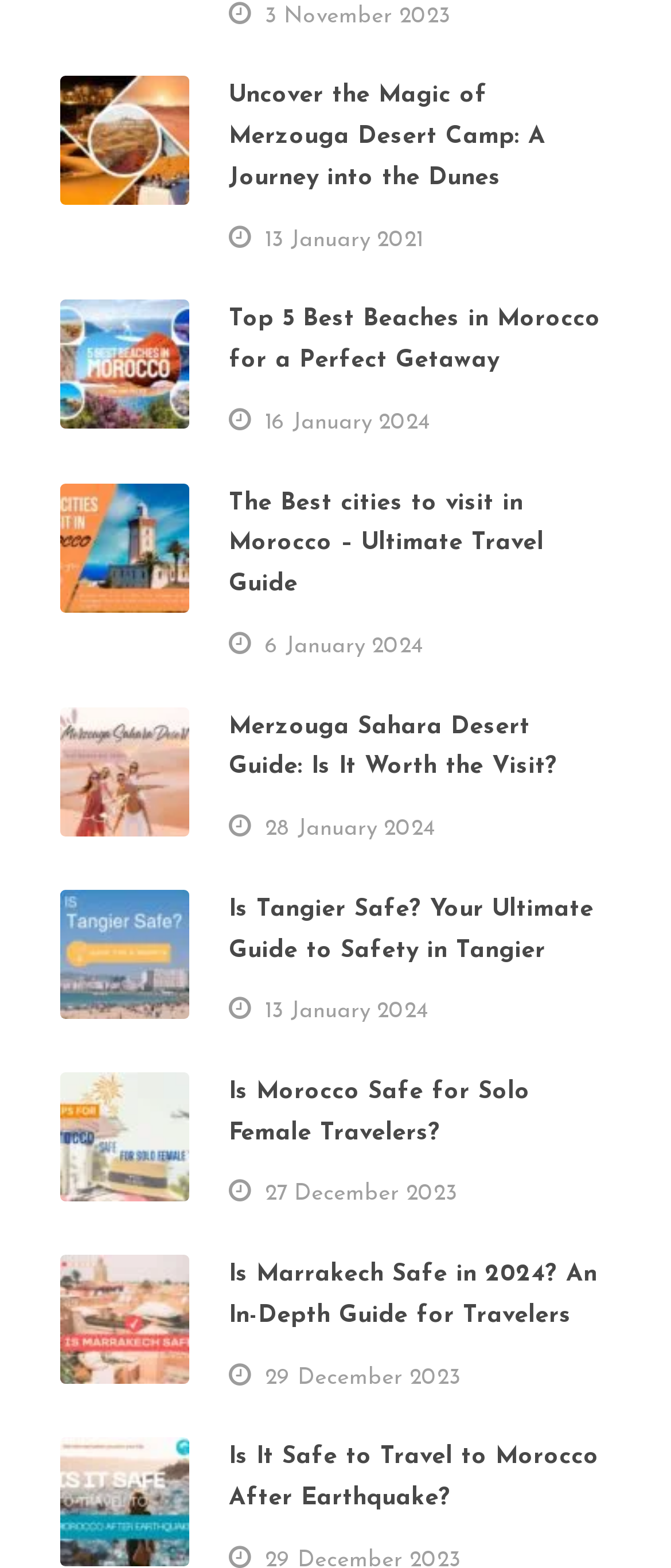Pinpoint the bounding box coordinates of the clickable area necessary to execute the following instruction: "Check Merzouga Sahara Desert Guide: Is It Worth the Visit?". The coordinates should be given as four float numbers between 0 and 1, namely [left, top, right, bottom].

[0.09, 0.48, 0.282, 0.501]